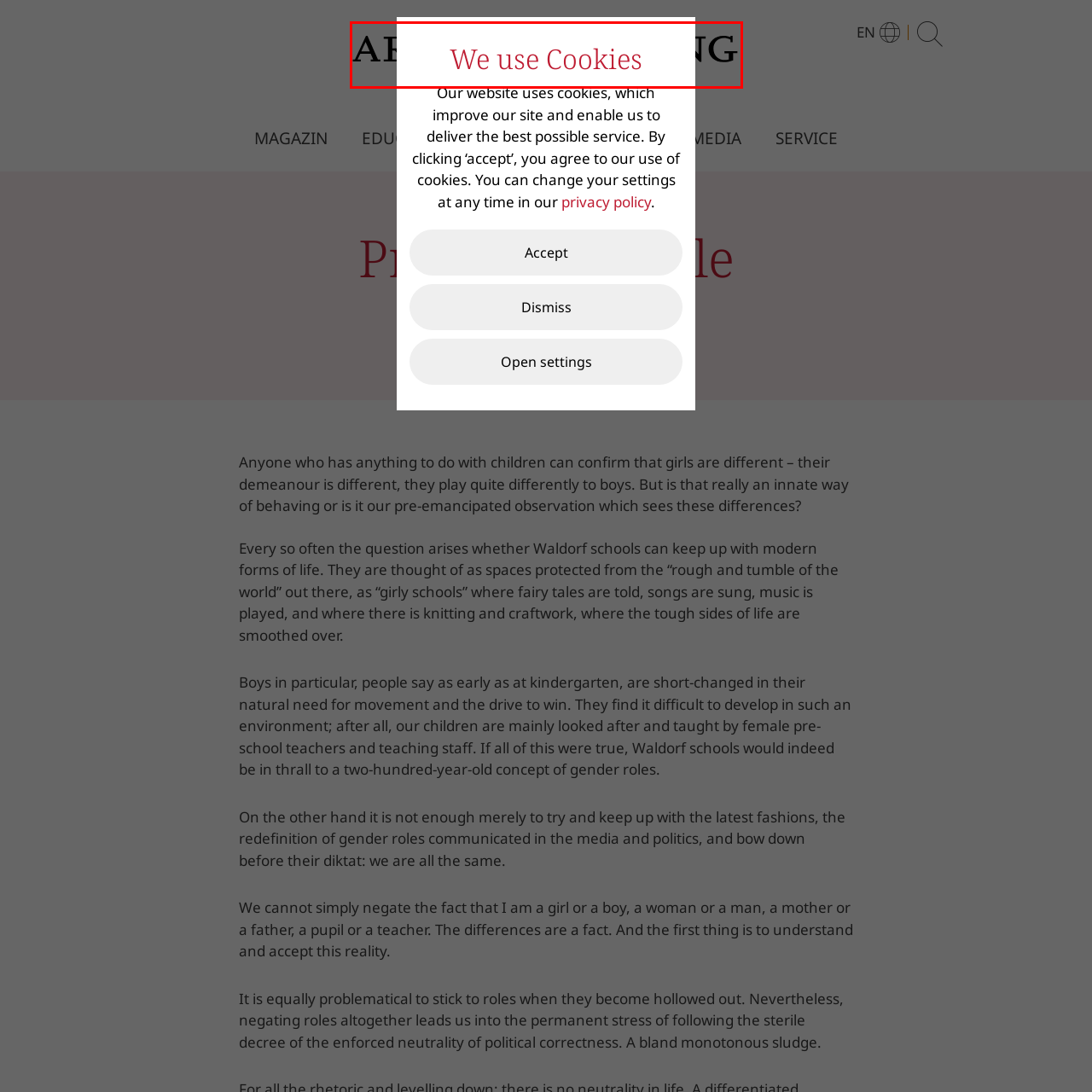Observe the image within the red bounding box carefully and provide an extensive answer to the following question using the visual cues: What is the purpose of using cookies?

The purpose of using cookies is to enhance site functionality and deliver the best possible service, as stated in the brief description below the main message, which informs users about the website's data practices.